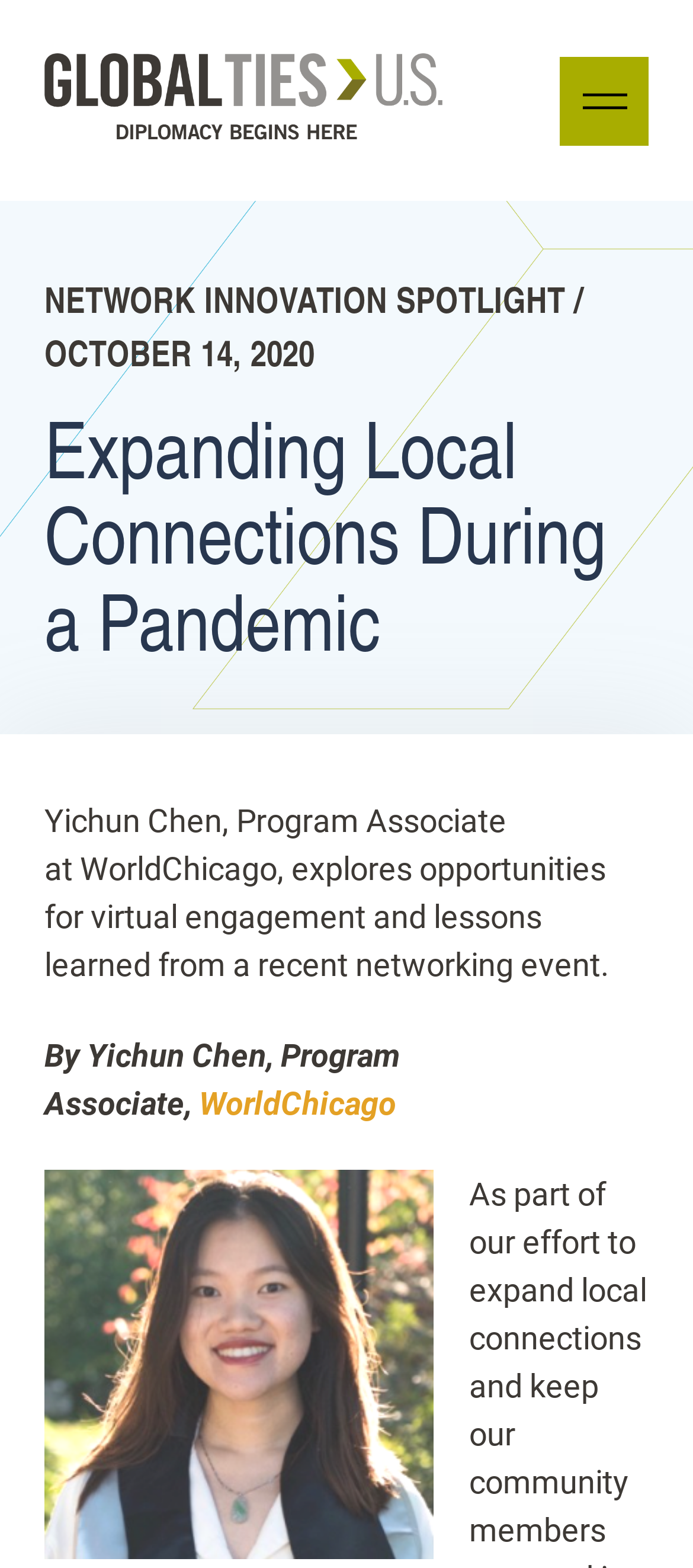Carefully examine the image and provide an in-depth answer to the question: What is the organization associated with the author?

I found the organization's name by looking at the link 'WorldChicago' which is located next to the author's name.